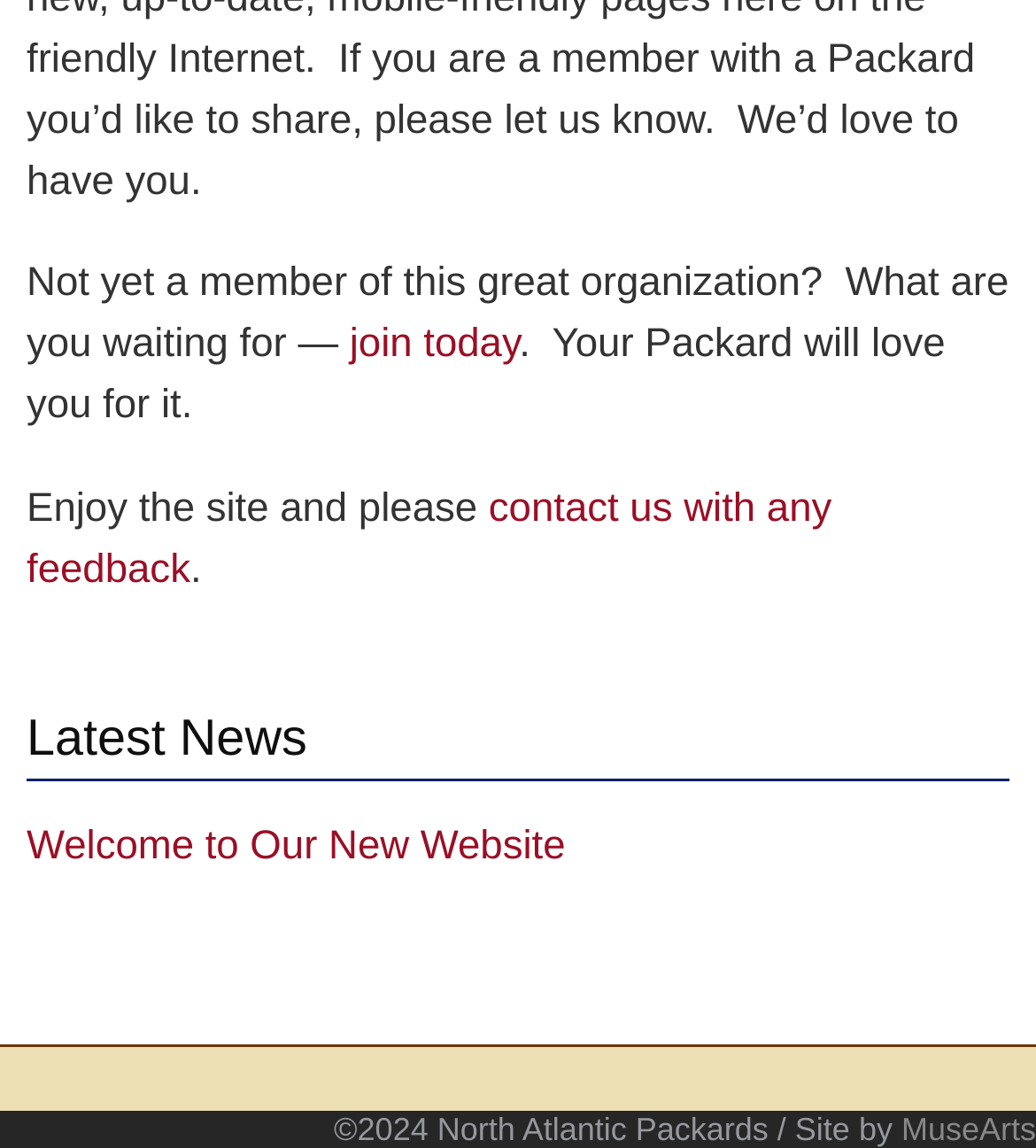Bounding box coordinates are specified in the format (top-left x, top-left y, bottom-right x, bottom-right y). All values are floating point numbers bounded between 0 and 1. Please provide the bounding box coordinate of the region this sentence describes: Welcome to Our New Website

[0.026, 0.718, 0.546, 0.758]